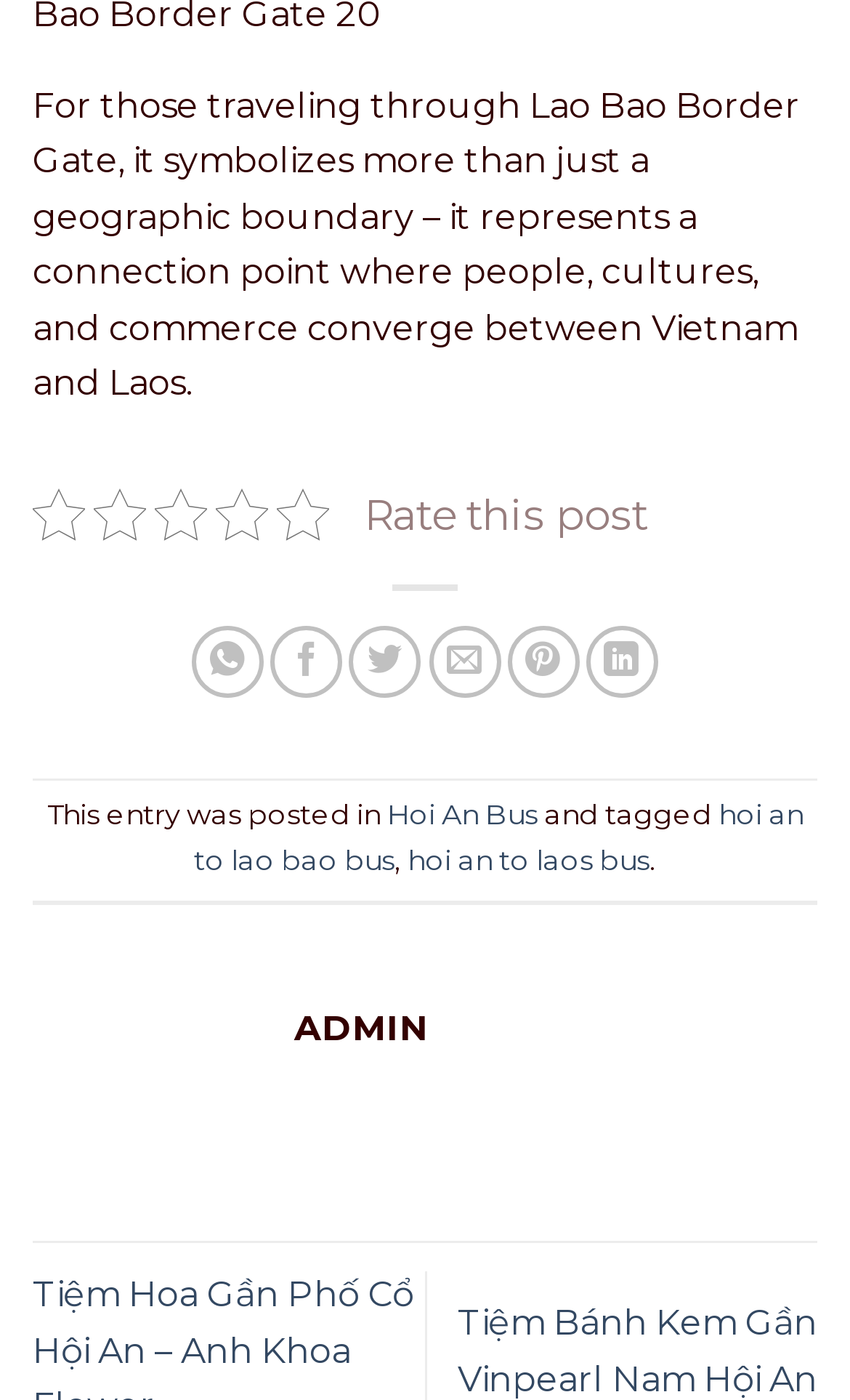Please provide the bounding box coordinates in the format (top-left x, top-left y, bottom-right x, bottom-right y). Remember, all values are floating point numbers between 0 and 1. What is the bounding box coordinate of the region described as: hoi an to laos bus

[0.479, 0.603, 0.764, 0.626]